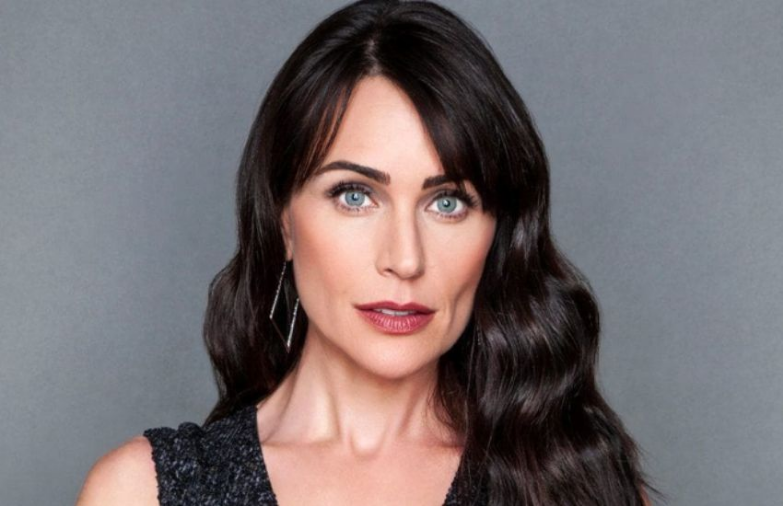Please analyze the image and give a detailed answer to the question:
What is the color of the background in the portrait?

The caption states that the background is a soft gray, which enhances the overall elegance of the composition, perfect for showcasing her beauty and poise in the entertainment industry.